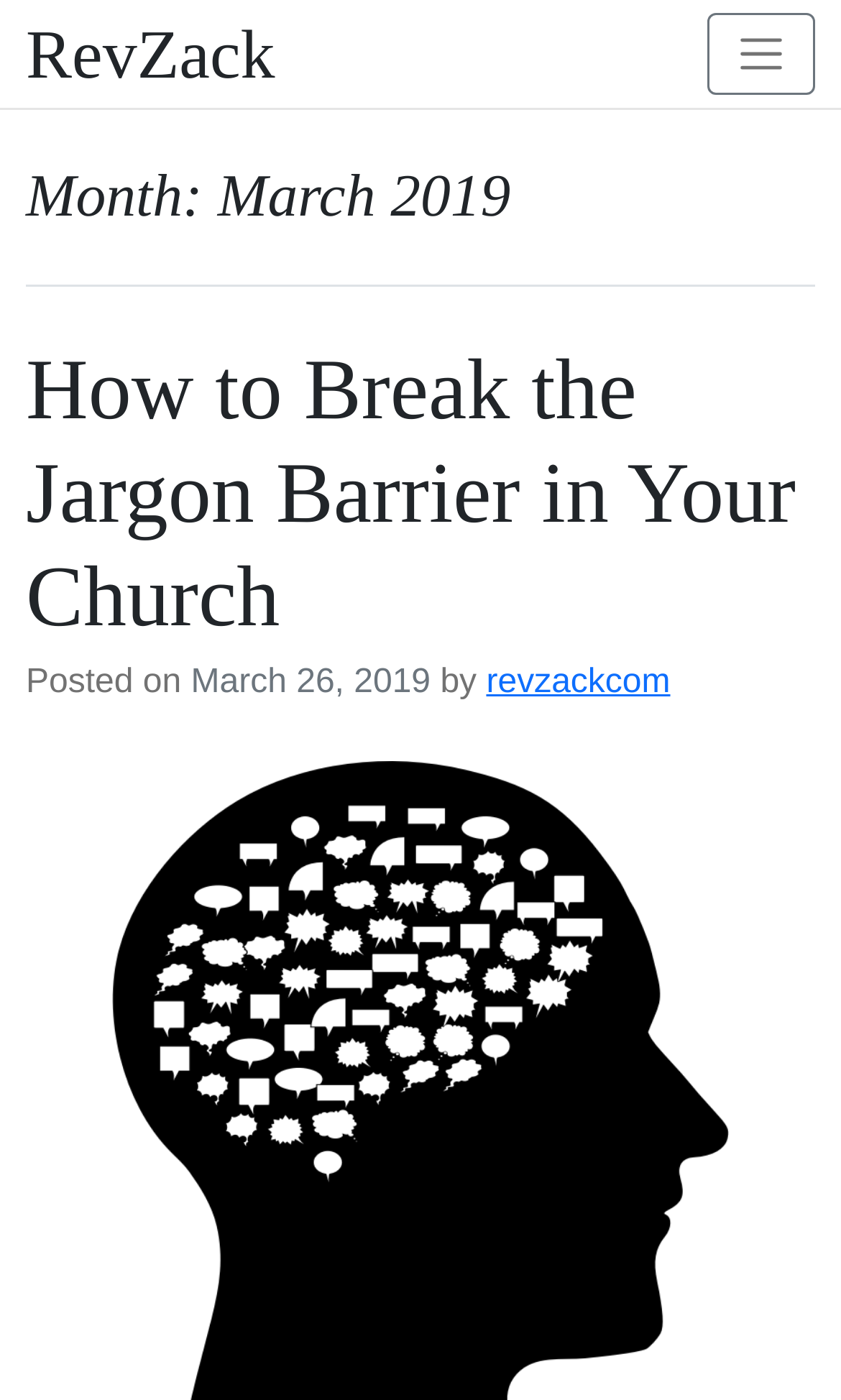Provide a one-word or short-phrase answer to the question:
What is the title of the article?

How to Break the Jargon Barrier in Your Church